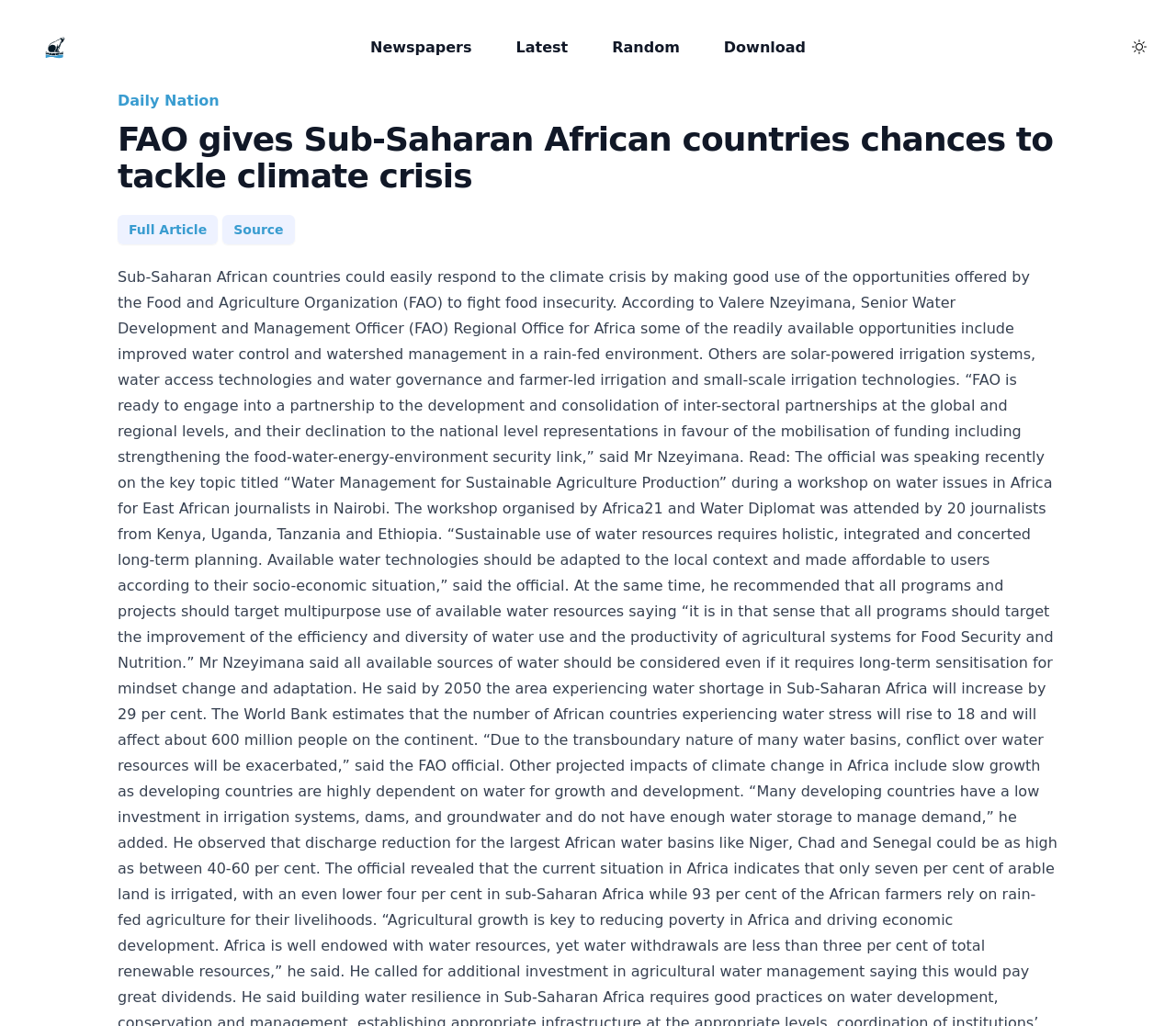Determine the bounding box for the UI element described here: "Source".

[0.189, 0.209, 0.25, 0.238]